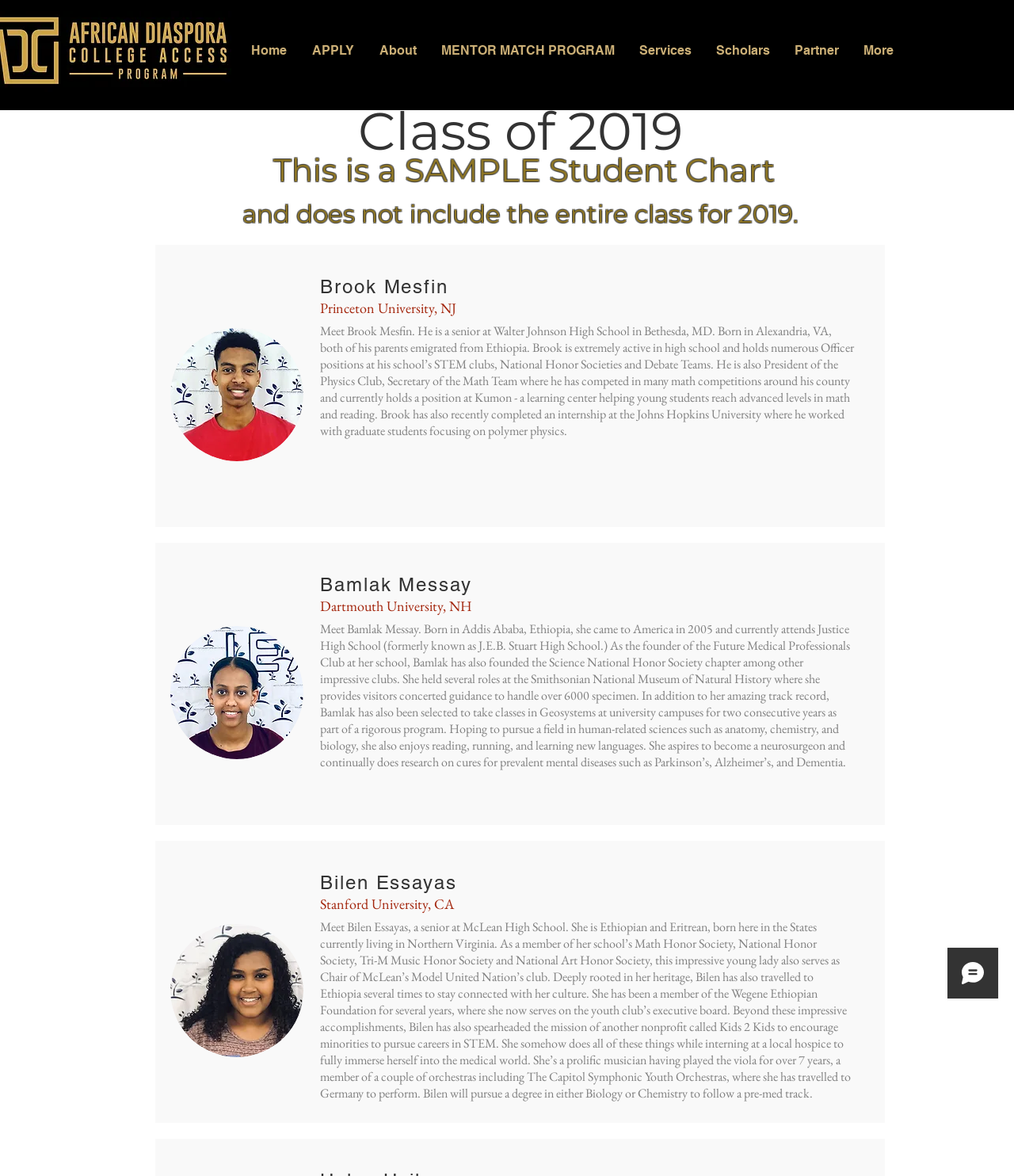How many students are featured on this page?
Carefully analyze the image and provide a thorough answer to the question.

There are three students featured on this page, which can be inferred from the presence of three separate sections with headings, images, and descriptions for each student.